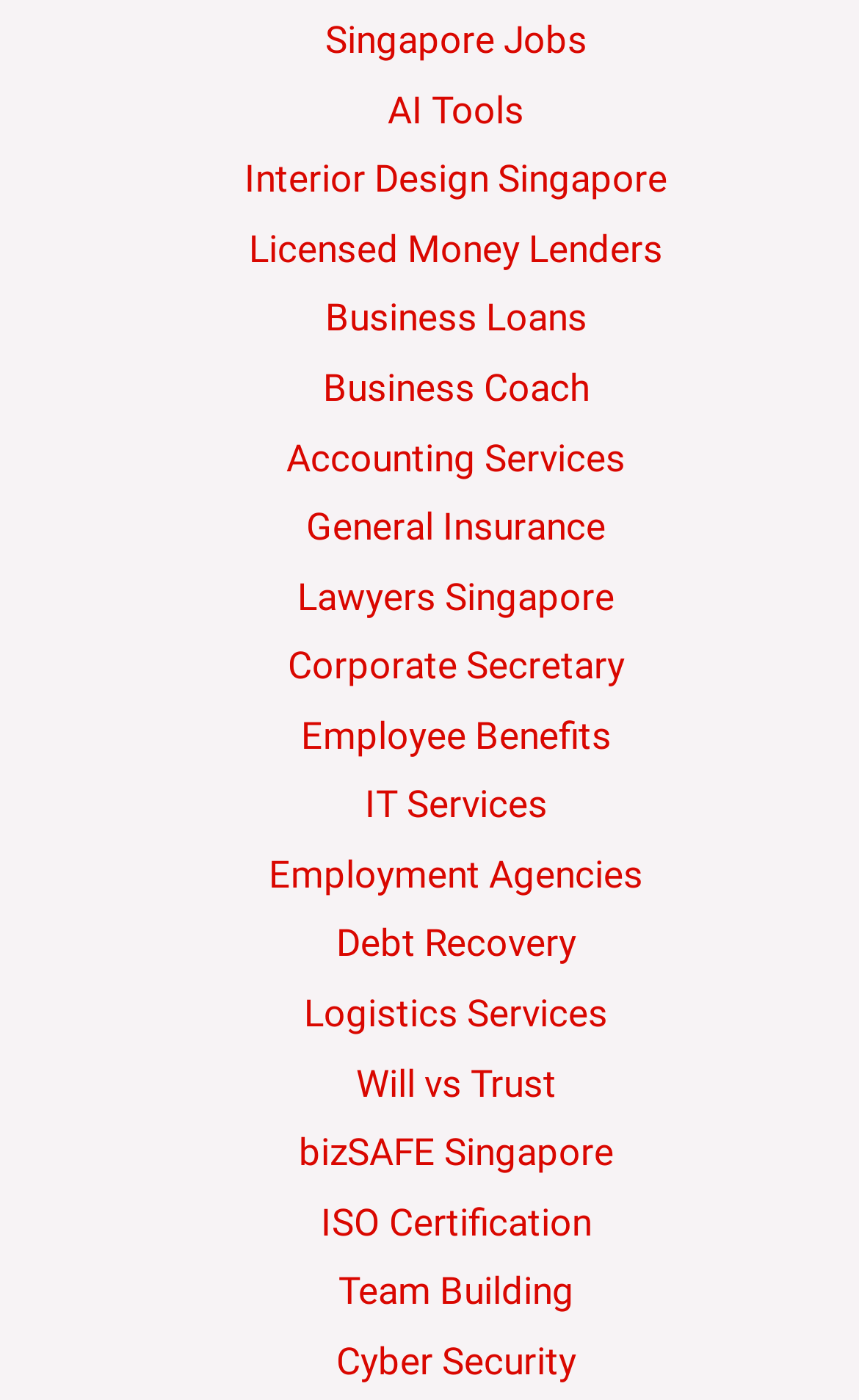Identify the bounding box coordinates for the region to click in order to carry out this instruction: "Learn about Interior Design Singapore". Provide the coordinates using four float numbers between 0 and 1, formatted as [left, top, right, bottom].

[0.285, 0.112, 0.777, 0.144]